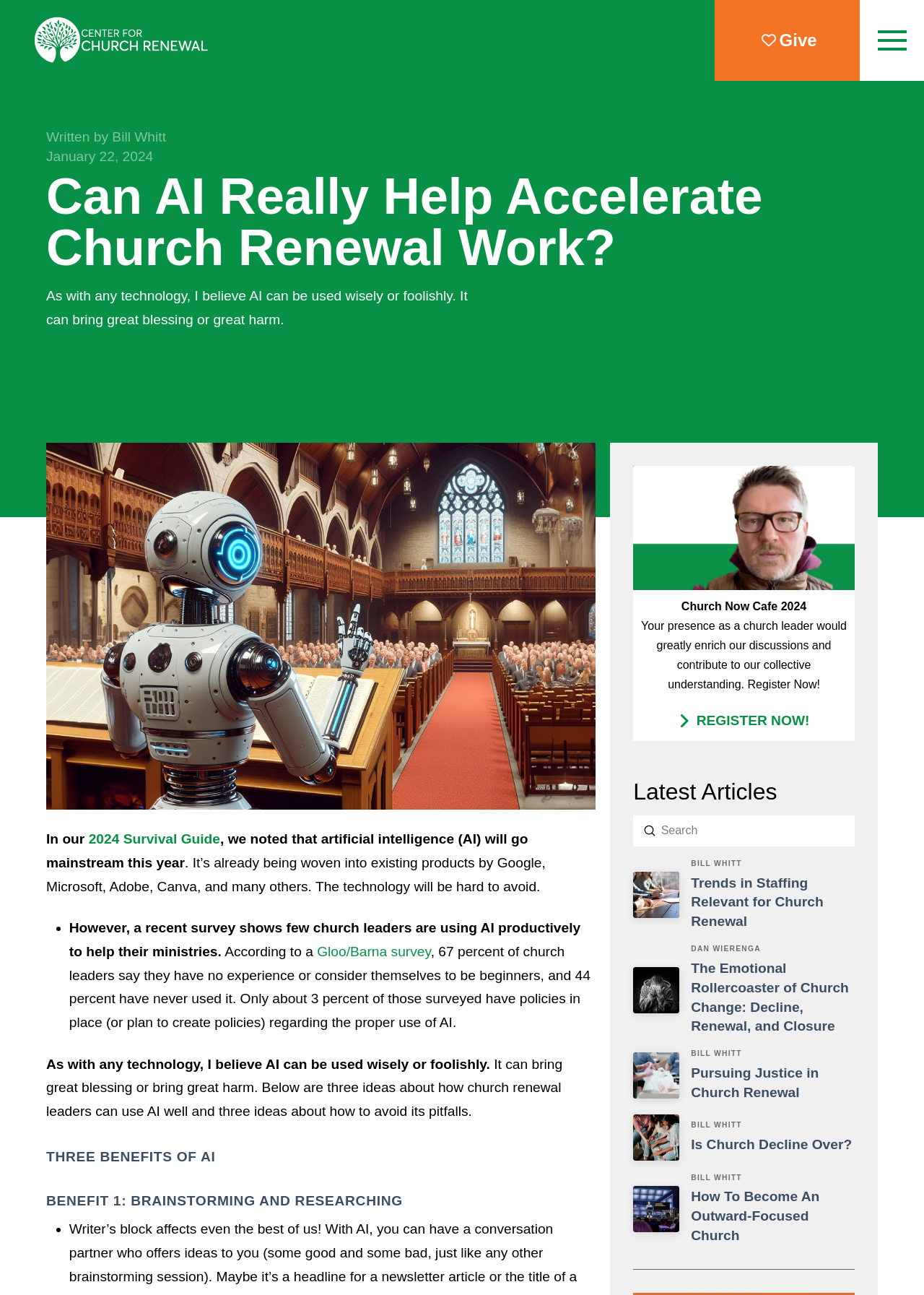What is the topic of the article?
Answer the question in as much detail as possible.

The article discusses the potential benefits and pitfalls of using artificial intelligence in church renewal work, and provides ideas for how church leaders can use AI wisely.